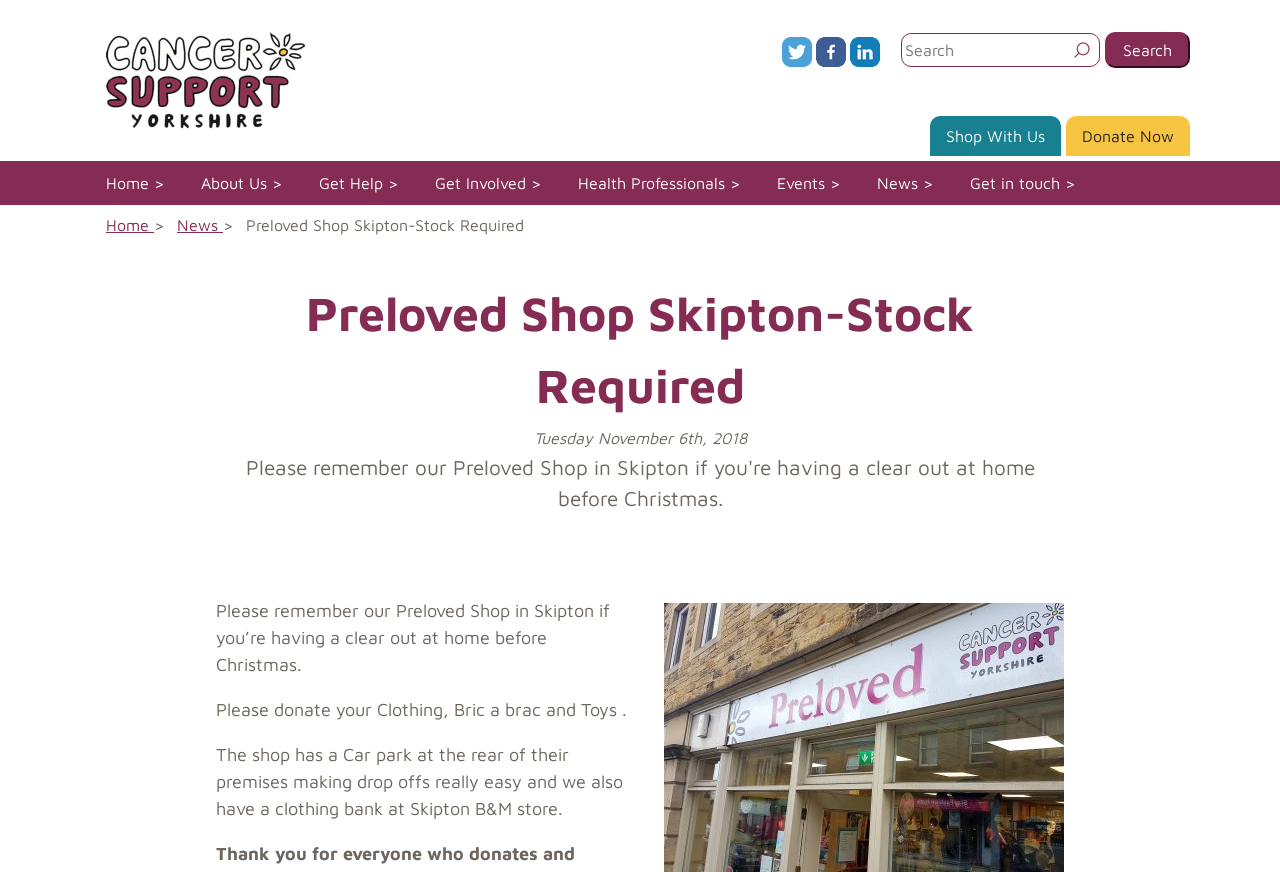Please locate the bounding box coordinates of the element that should be clicked to achieve the given instruction: "Visit the Cancer Support Yorkshire home page".

[0.07, 0.08, 0.239, 0.1]